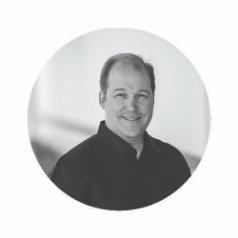Examine the screenshot and answer the question in as much detail as possible: What is the color of Brian Fink's shirt?

The caption explicitly states that Brian Fink is dressed in a black shirt, which provides the answer to this question.